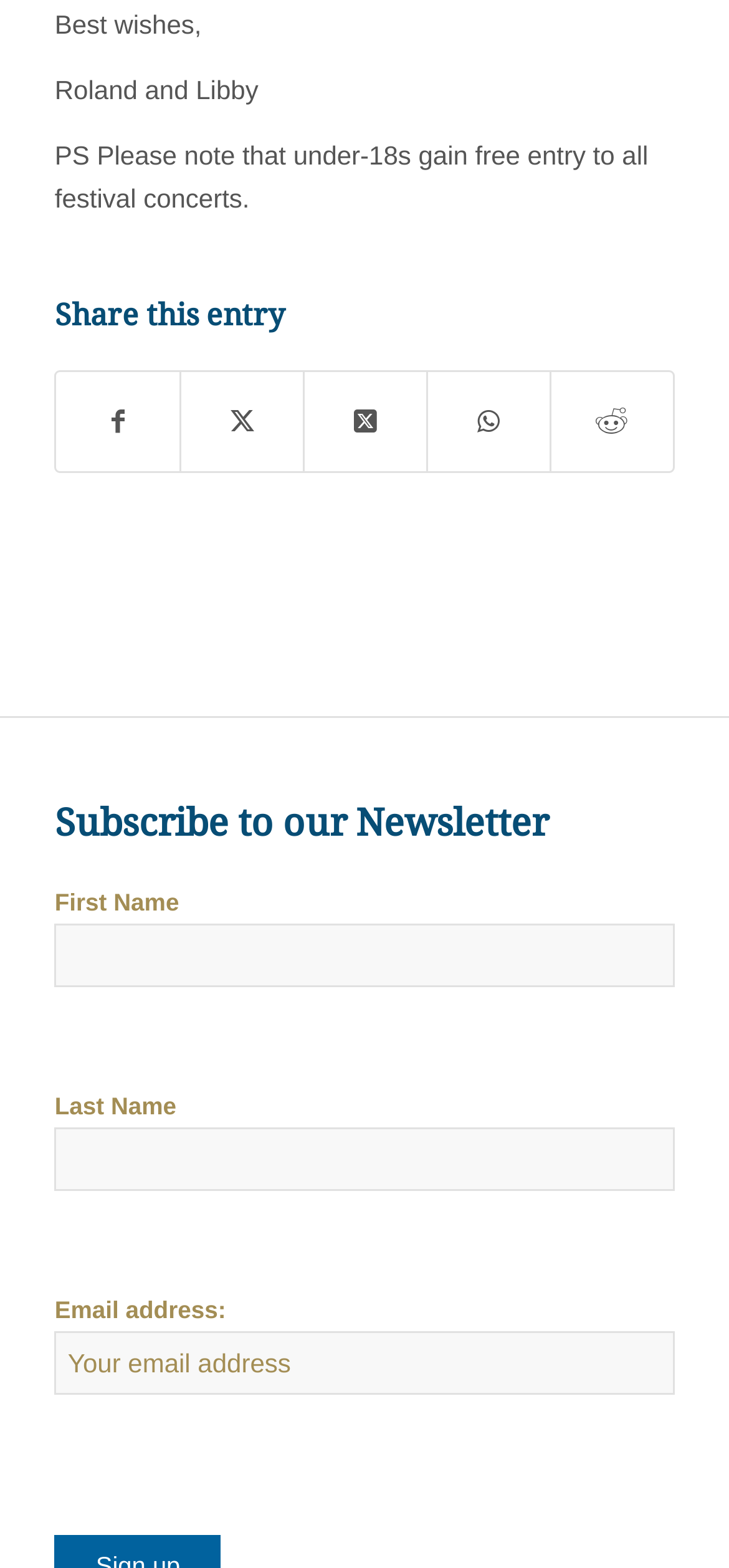Can you determine the bounding box coordinates of the area that needs to be clicked to fulfill the following instruction: "Enter first name"?

[0.075, 0.589, 0.925, 0.629]